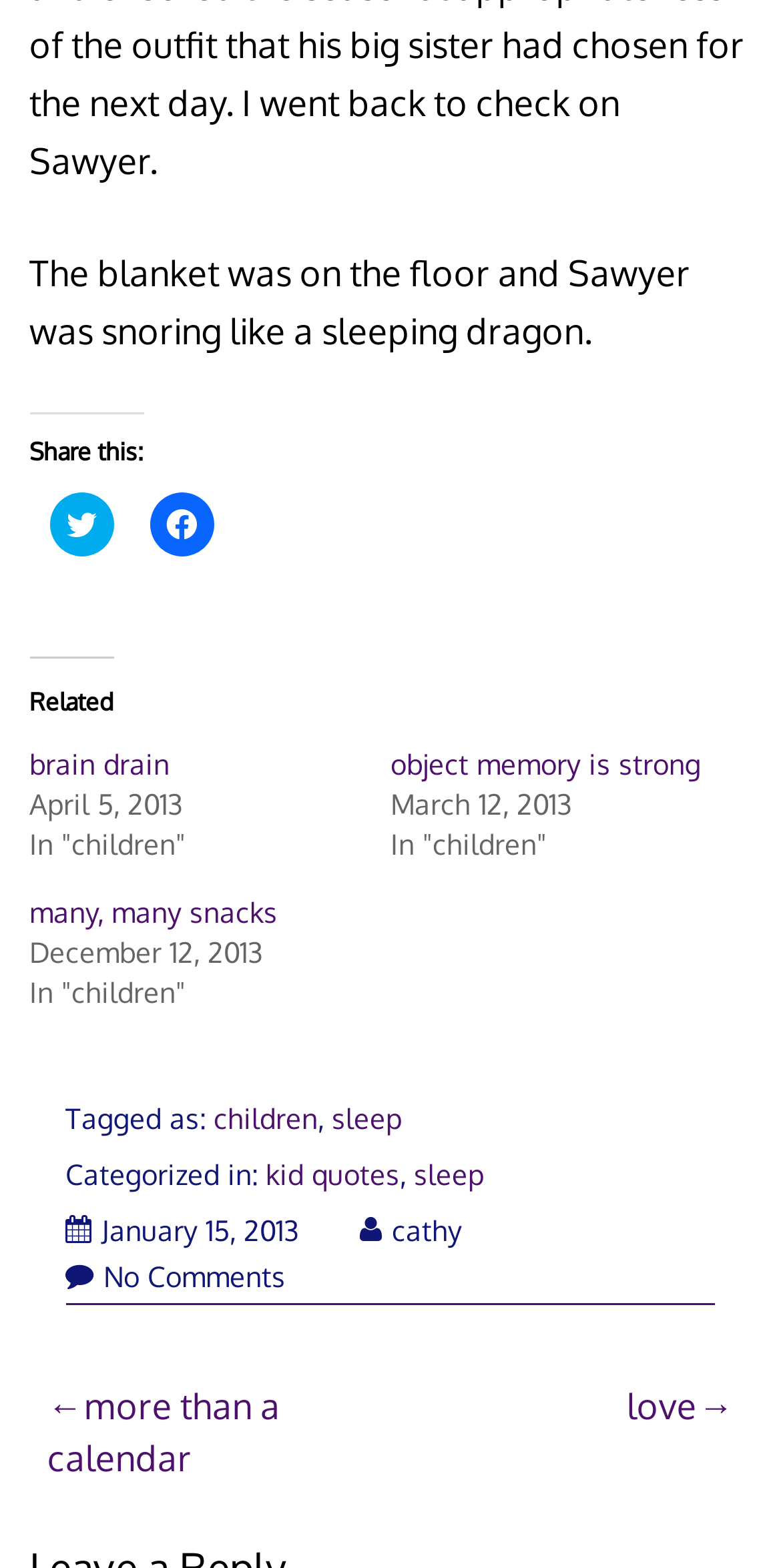Pinpoint the bounding box coordinates of the element you need to click to execute the following instruction: "Navigate to next post". The bounding box should be represented by four float numbers between 0 and 1, in the format [left, top, right, bottom].

[0.5, 0.879, 0.939, 0.913]